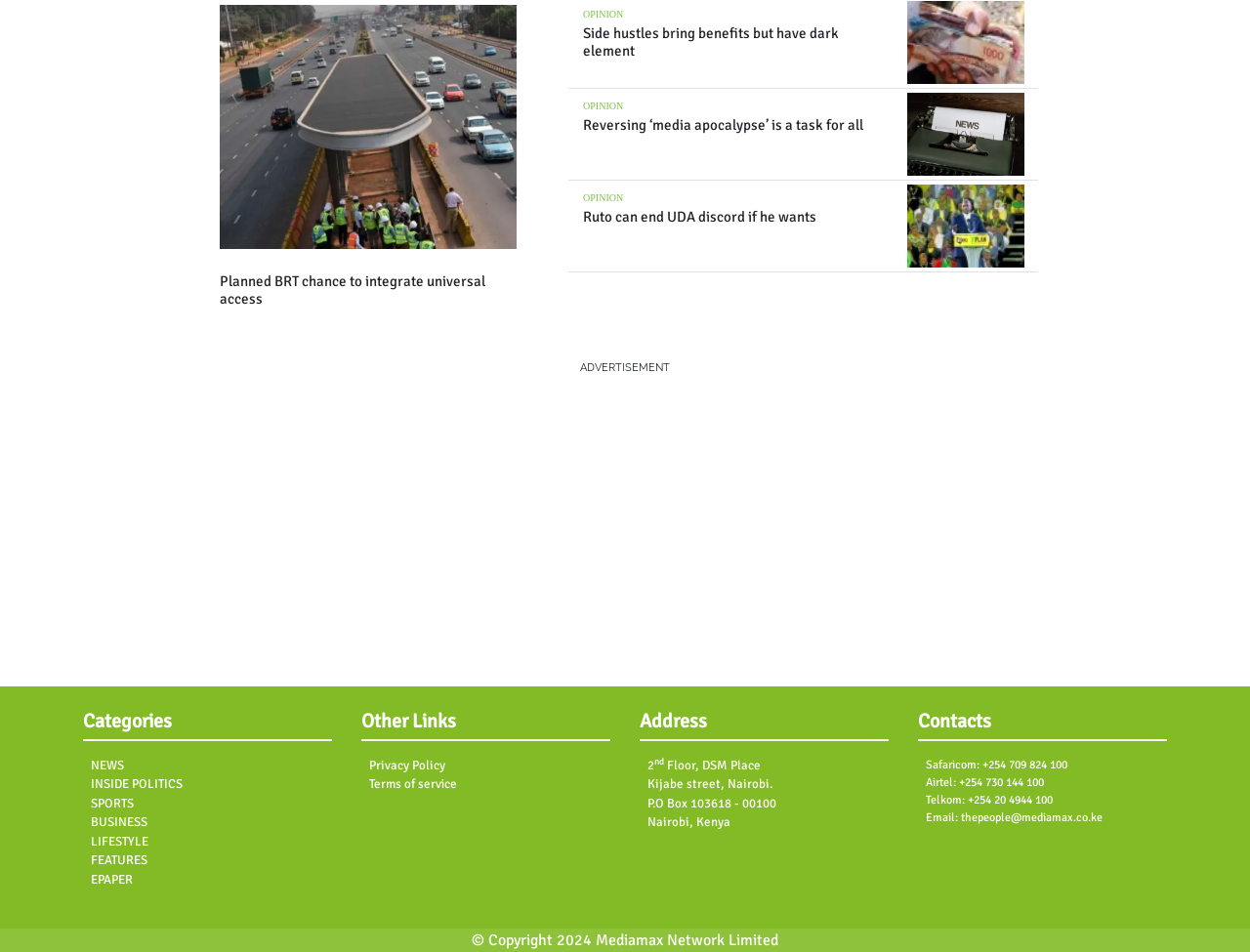Find the bounding box coordinates for the element that must be clicked to complete the instruction: "Check the 'Privacy Policy'". The coordinates should be four float numbers between 0 and 1, indicated as [left, top, right, bottom].

[0.295, 0.796, 0.356, 0.812]